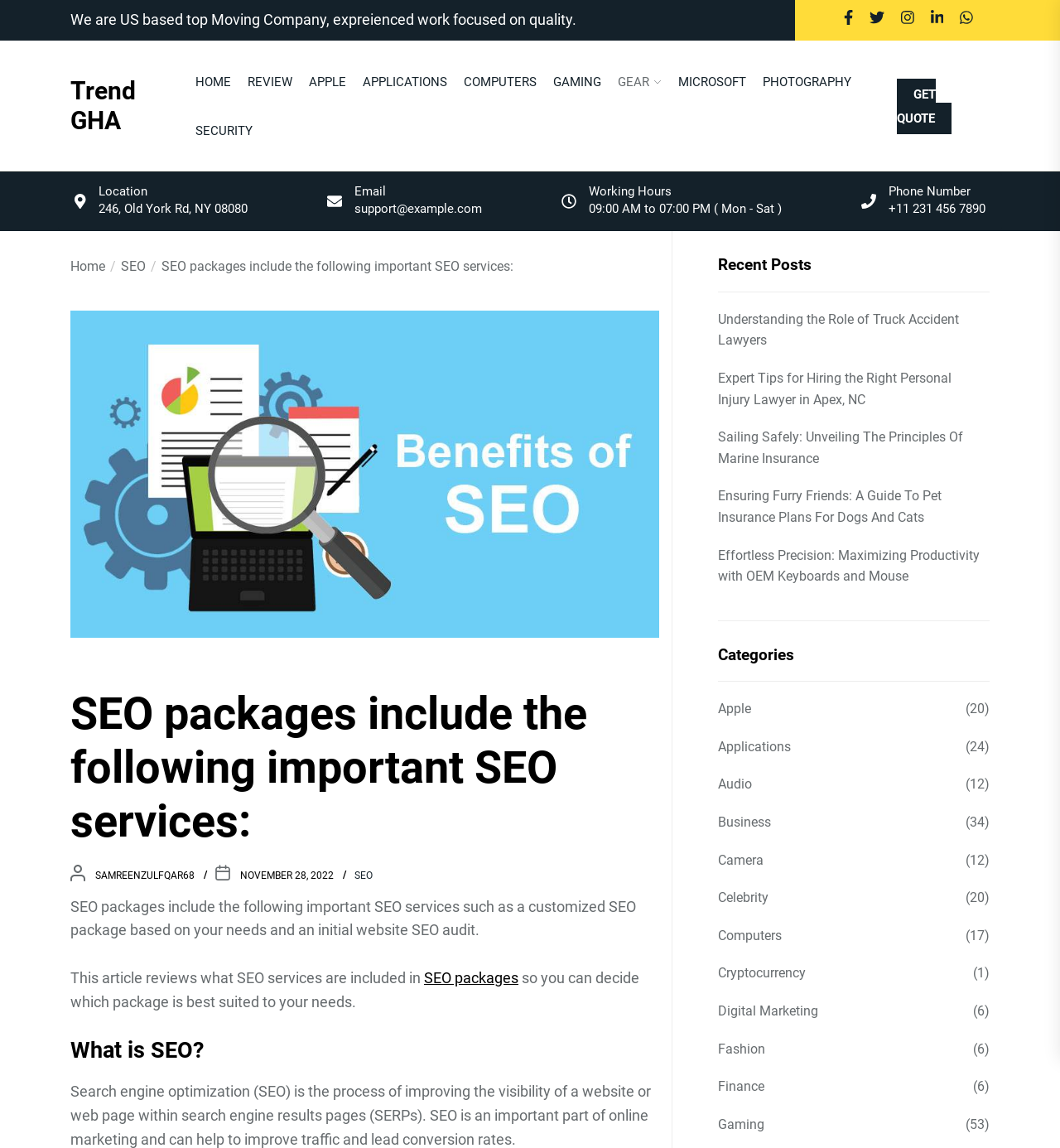Given the webpage screenshot, identify the bounding box of the UI element that matches this description: "Digital Marketing".

[0.677, 0.872, 0.777, 0.89]